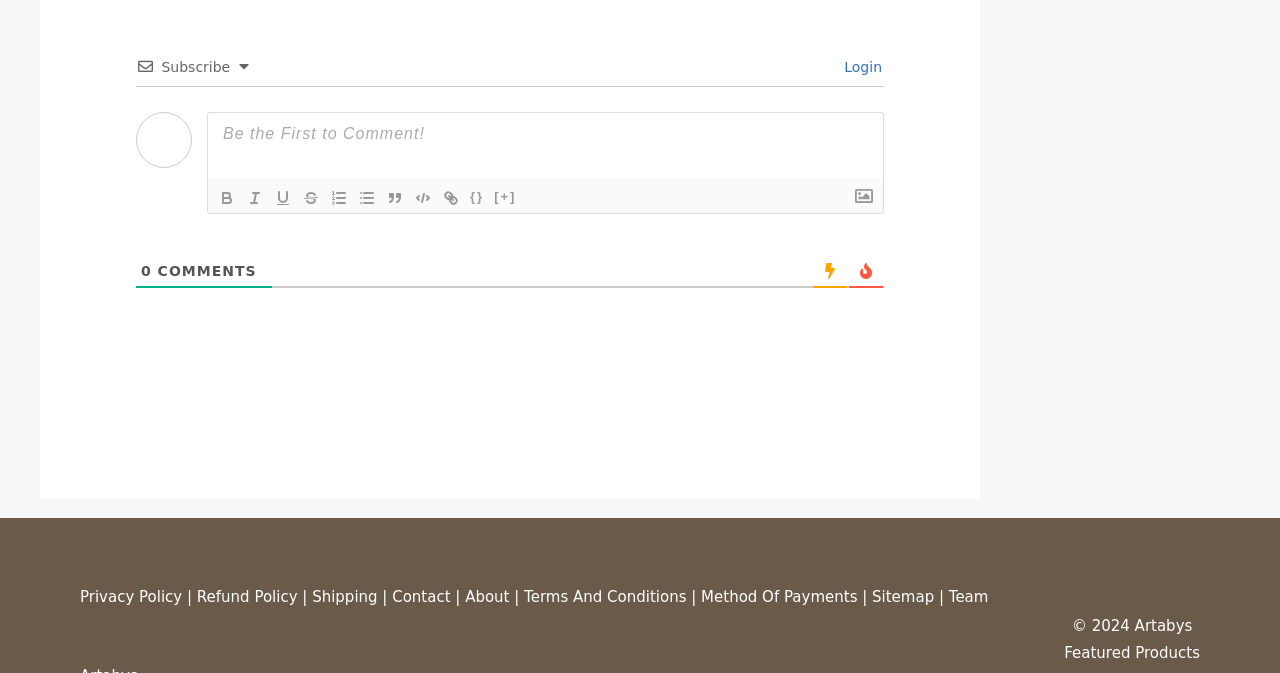Please respond to the question using a single word or phrase:
How many links are in the footer?

9